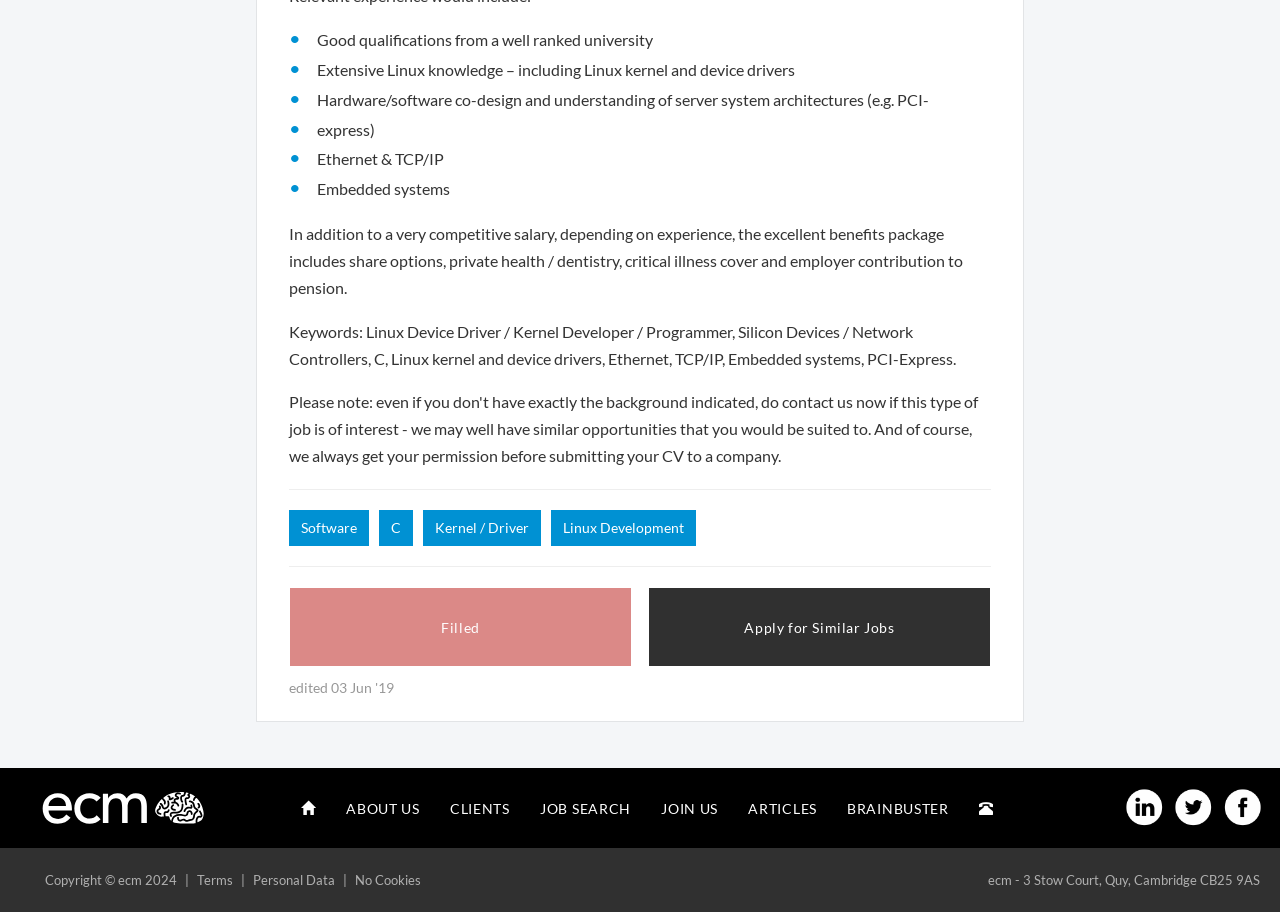Specify the bounding box coordinates of the element's region that should be clicked to achieve the following instruction: "Contact us". The bounding box coordinates consist of four float numbers between 0 and 1, in the format [left, top, right, bottom].

[0.753, 0.86, 0.788, 0.915]